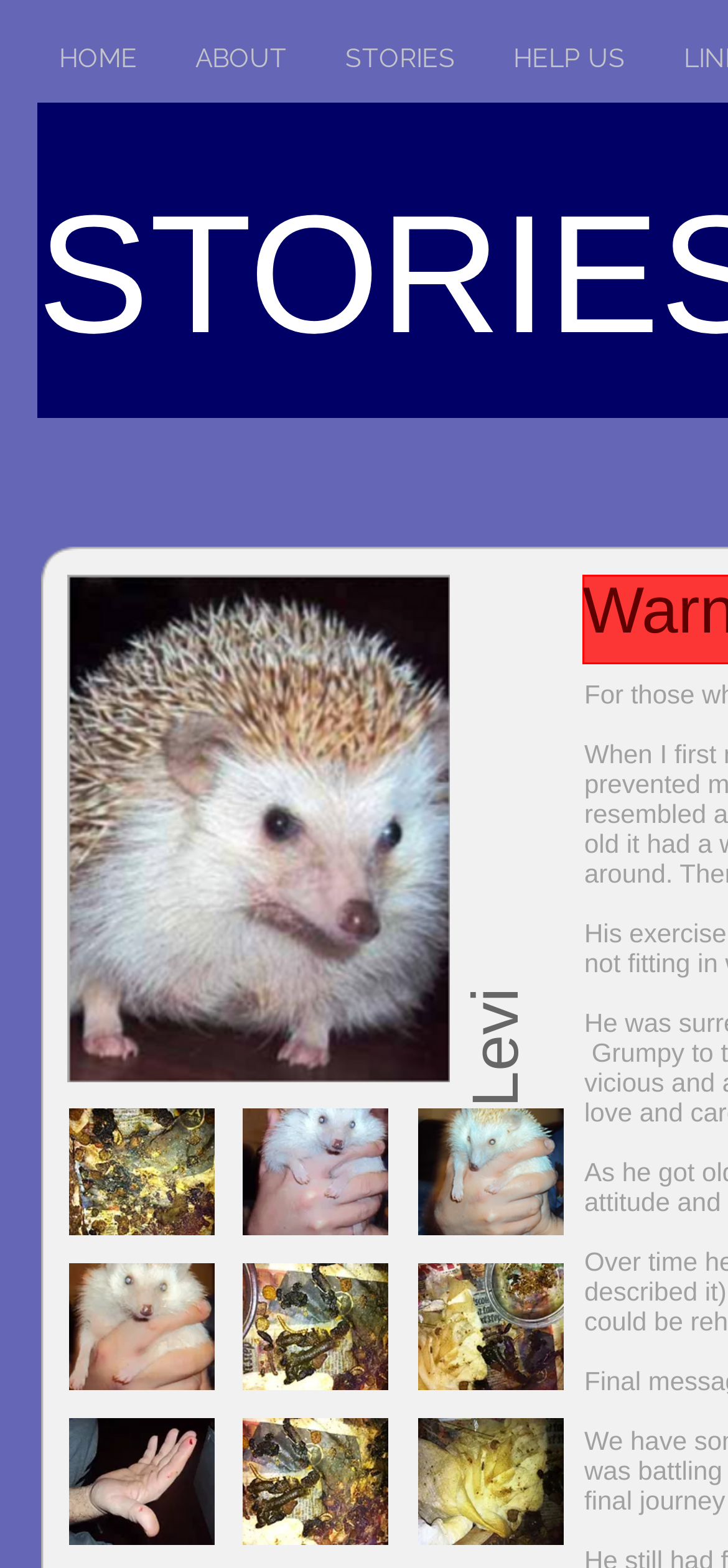Explain the webpage in detail.

The webpage is titled "levi | My Site 6461" and features a prominent image of Levi at the top left corner. Below the image, there are five buttons with popup menus, arranged horizontally, each with a unique image and label. The buttons are labeled "levili17", "levi_110", "levi_210", "levi310", and "levili10" from left to right.

Above the image of Levi, there is a horizontal navigation bar with four links: "HOME", "ABOUT", "STORIES", and "HELP US", spaced evenly apart. The navigation bar is located near the top of the page.

Further down the page, there are three more rows of buttons with popup menus, each with a similar layout to the first row. The buttons in the second row are labeled "levili12", "levili10", and "levili12", while the buttons in the third row are labeled "DSC02794", "levili20", and "levili22". Each button has a unique image associated with it.

The page also contains some empty spaces, denoted by "\xa0", which are scattered throughout the layout.